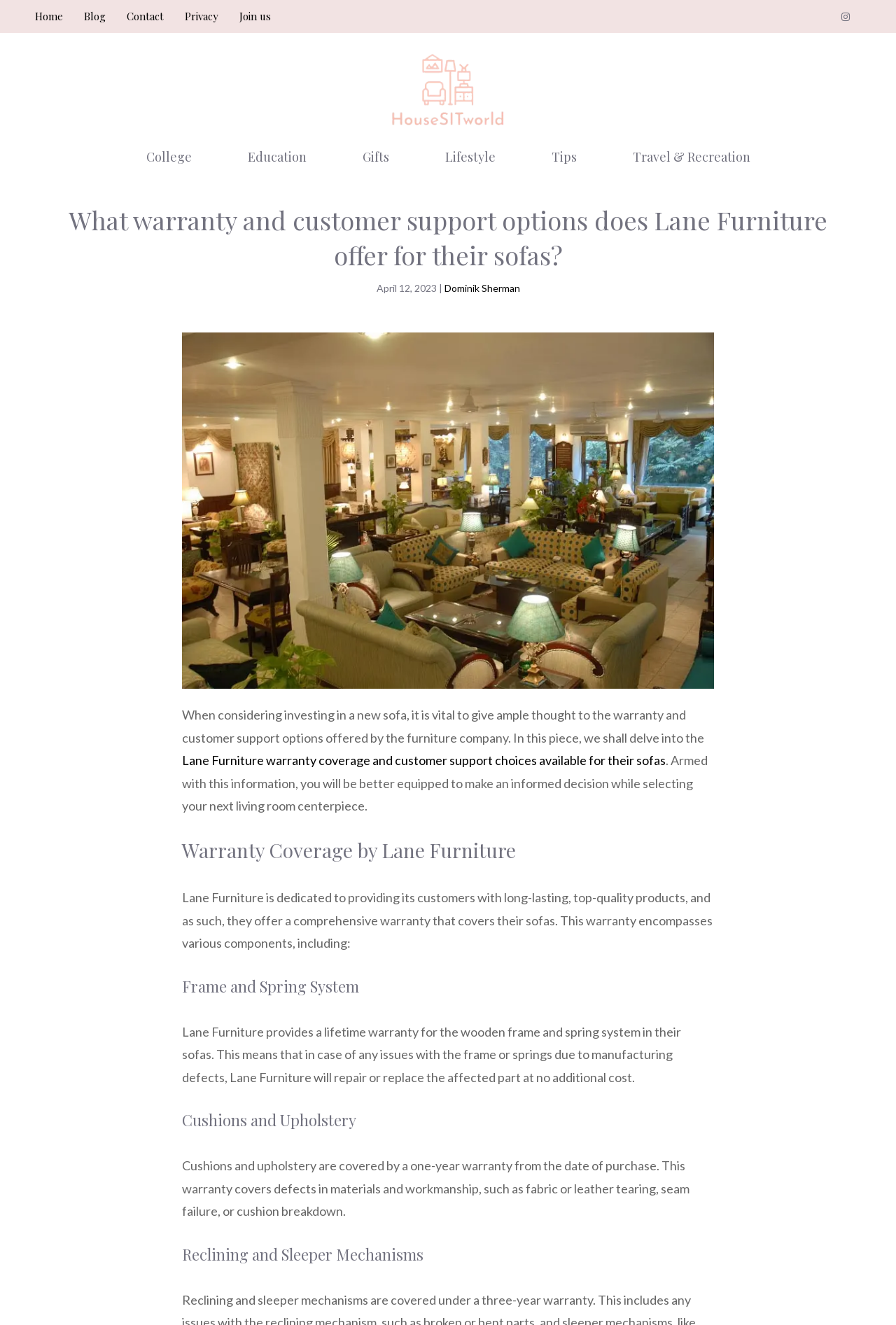Using the description: "Learn More", determine the UI element's bounding box coordinates. Ensure the coordinates are in the format of four float numbers between 0 and 1, i.e., [left, top, right, bottom].

None